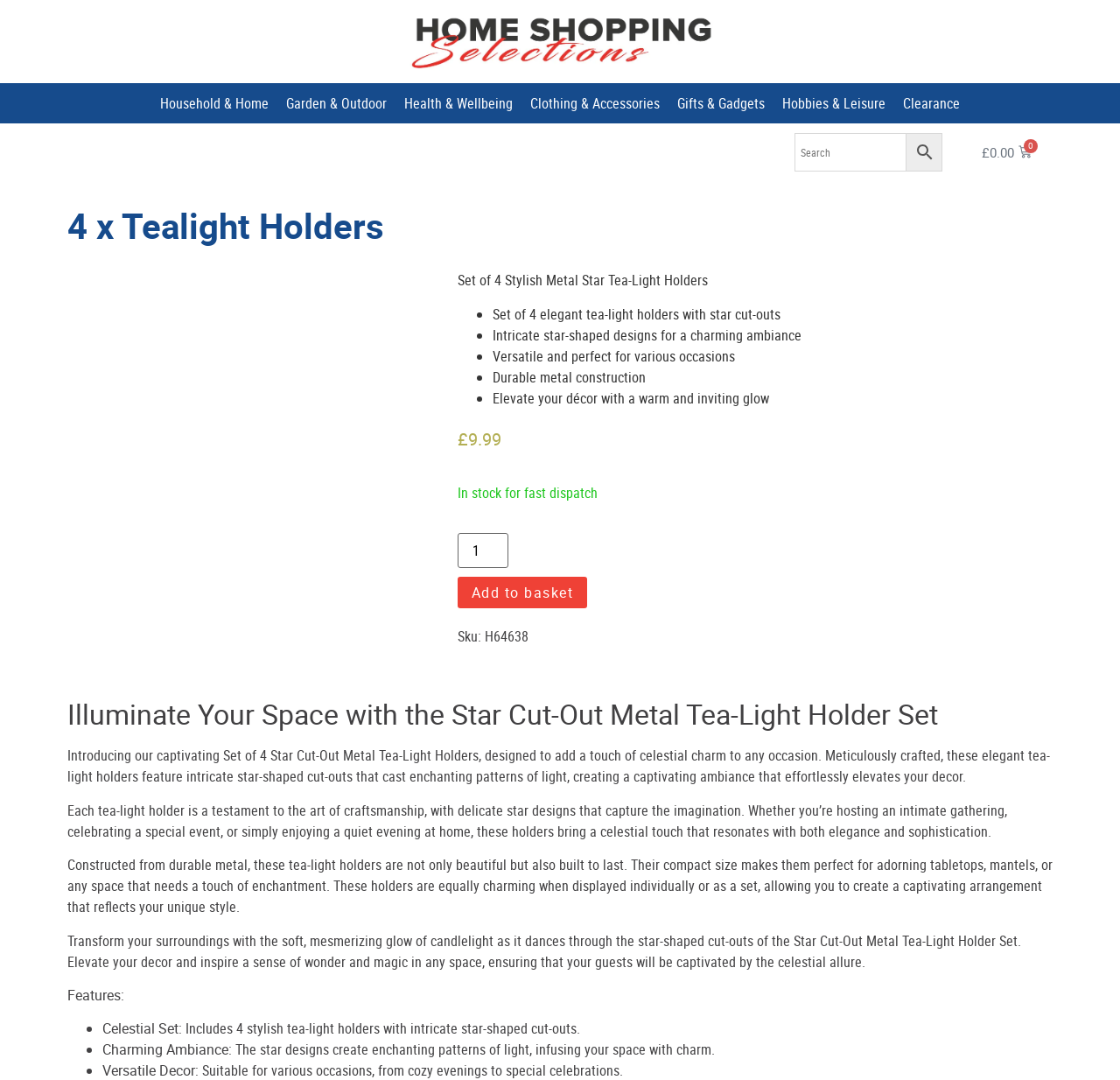Generate a comprehensive caption for the webpage you are viewing.

This webpage is an e-commerce product page for a set of 4 stylish metal star tea-light holders. At the top, there is a navigation menu with 8 links to different categories, including "Household & Home", "Garden & Outdoor", and "Gifts & Gadgets". Next to the navigation menu, there is a search bar with a magnifying glass icon. On the top right, there is a link to the user's basket, which currently has a value of £0.00.

Below the navigation menu, there is a heading that reads "4 x Tealight Holders" and a link to the product with an image of the tea-light holders. The product image is positioned above a section that displays the product's details, including its price, £9.99, and a message indicating that the product is in stock for fast dispatch.

The product description is divided into several paragraphs, which provide detailed information about the product's features, including its durable metal construction, intricate star-shaped designs, and compact size. The description also highlights the product's ability to elevate the user's decor and create a captivating ambiance.

Below the product description, there is a section that lists the product's features, including its celestial design, charming ambiance, and durable construction. The webpage also includes a call-to-action button to add the product to the user's basket.

Throughout the webpage, there are several images, including the product image, a search icon, and a basket icon. The overall layout is organized, with clear headings and concise text that effectively communicates the product's details and features.